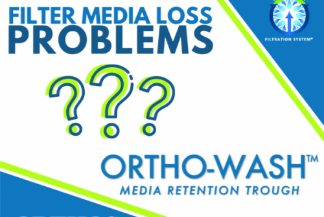Craft a detailed explanation of the image.

The image features a bold and colorful graphic titled "FILTER MEDIA LOSS PROBLEMS," prominently displayed at the top in bright lettering. Below the title, there are three colorful question marks, symbolizing uncertainty or inquiry regarding those issues. The product name "ORTHO-WASH™" is highlighted prominently, suggesting its relevance to solving the problems described. Additionally, the phrase "MEDIA RETENTION TROUGH" is included, indicating the specific function of the product. The background is a vibrant mix of blue and green, enhancing the visual appeal and drawing attention to the important message of filtration system efficiency. The overall design reflects a modern, professional aesthetic aimed at addressing technical challenges in filtration.